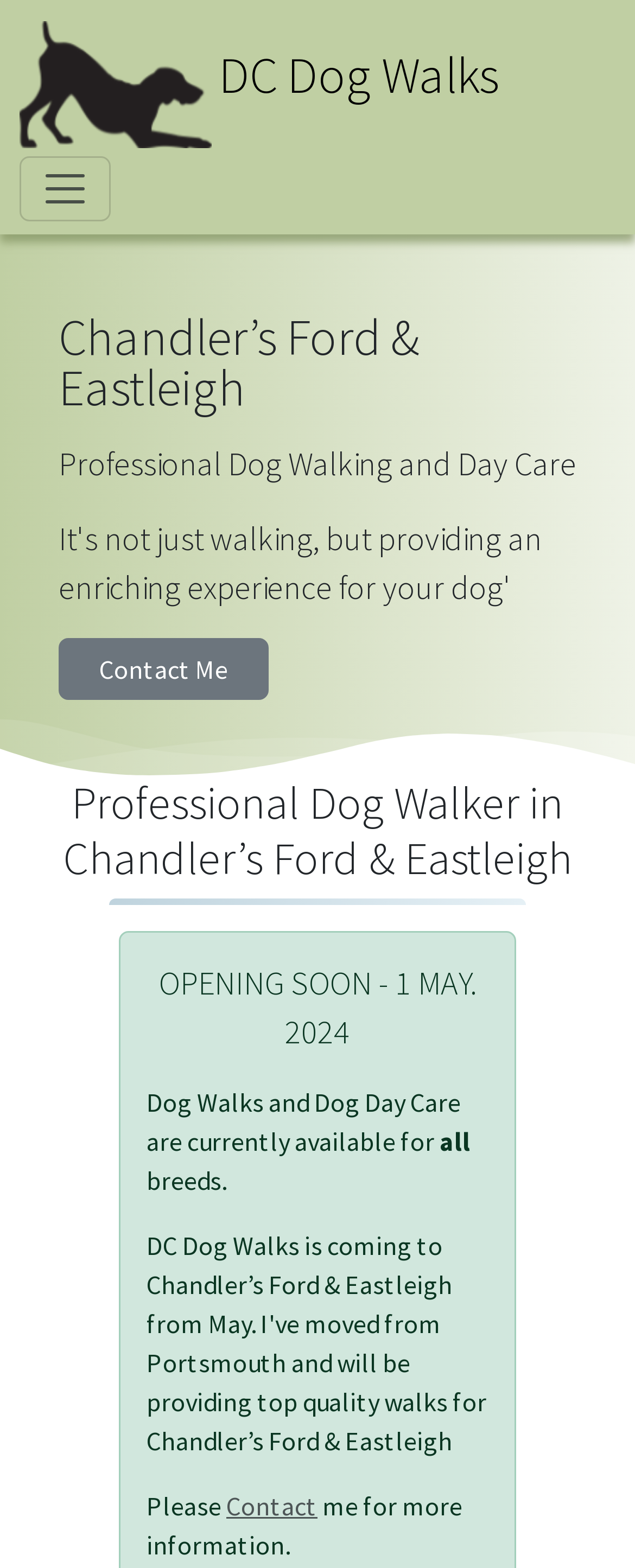What is the status of the dog walking service?
Answer with a single word or phrase, using the screenshot for reference.

Opening soon